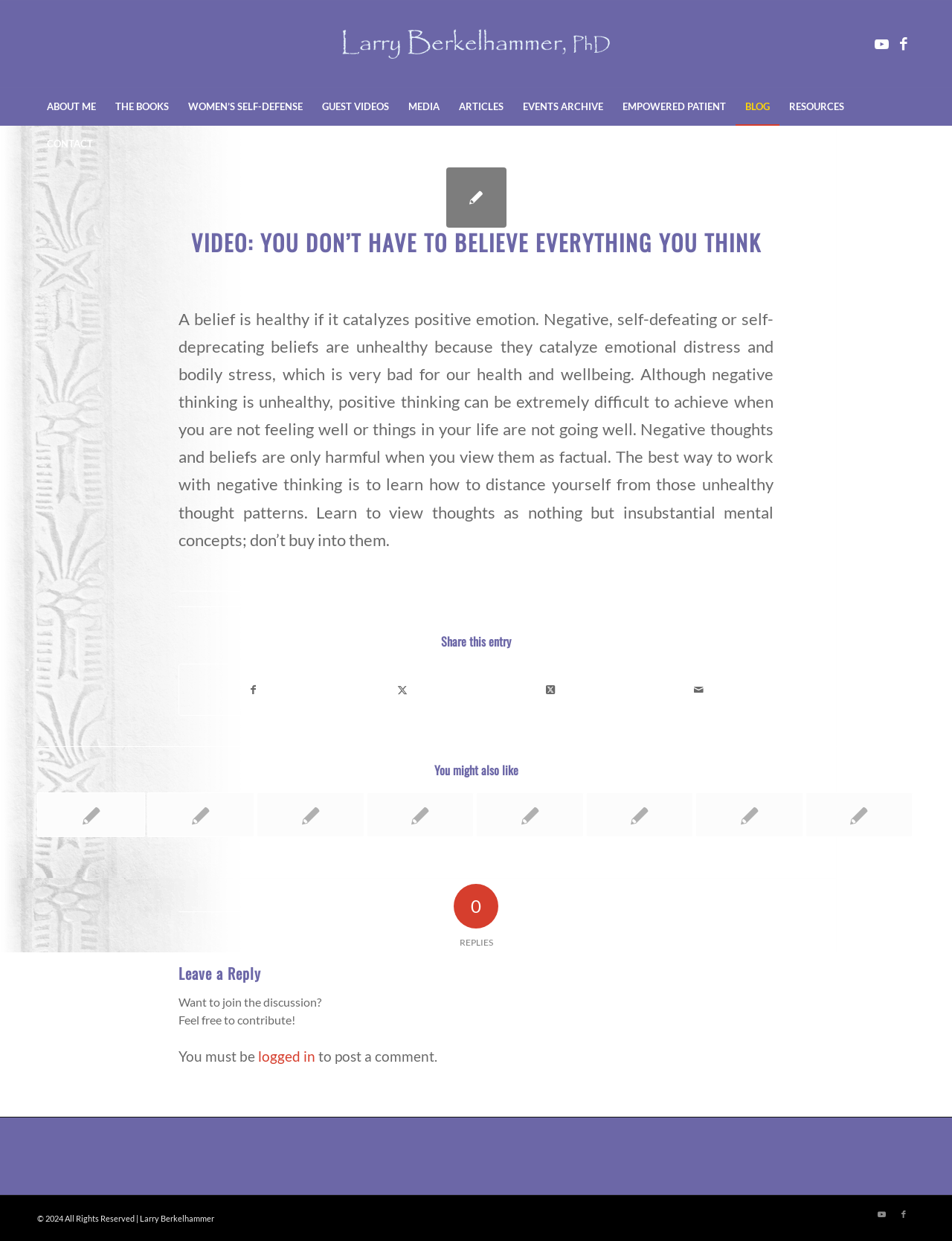Is there a search function on the webpage?
Could you give a comprehensive explanation in response to this question?

I found a menu item 'Search' at the top of the webpage, which suggests that there is a search function available.